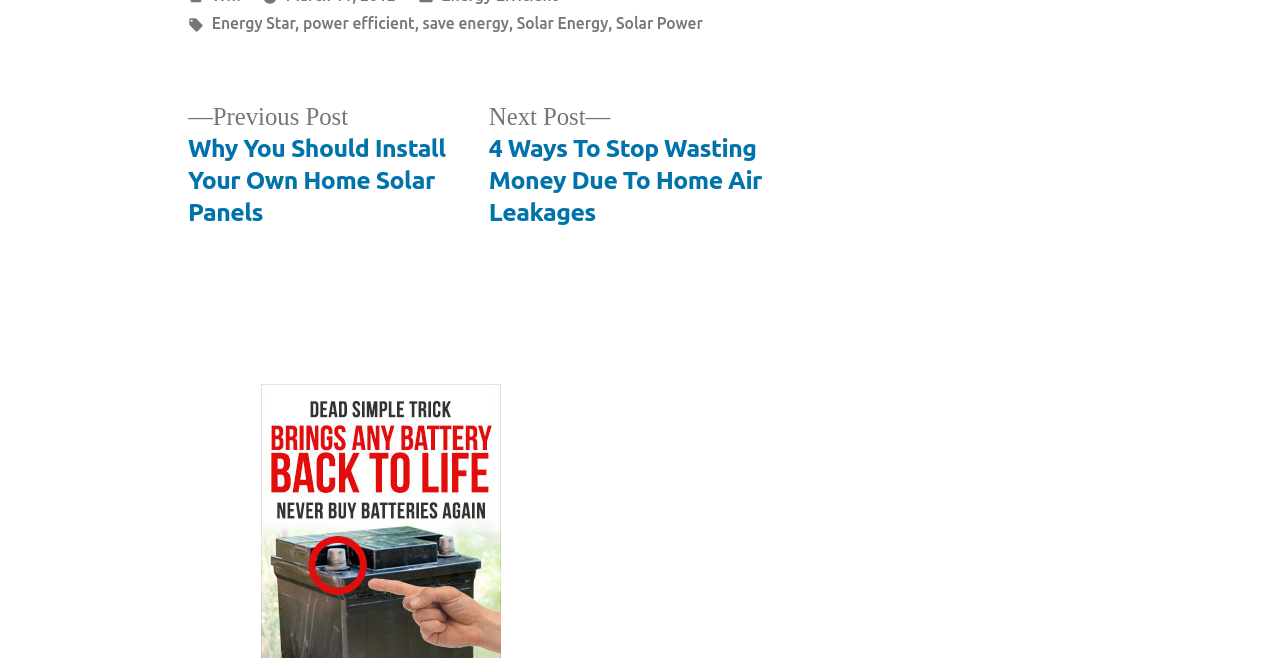Give a one-word or short-phrase answer to the following question: 
What is the title of the previous post?

Why You Should Install Your Own Home Solar Panels